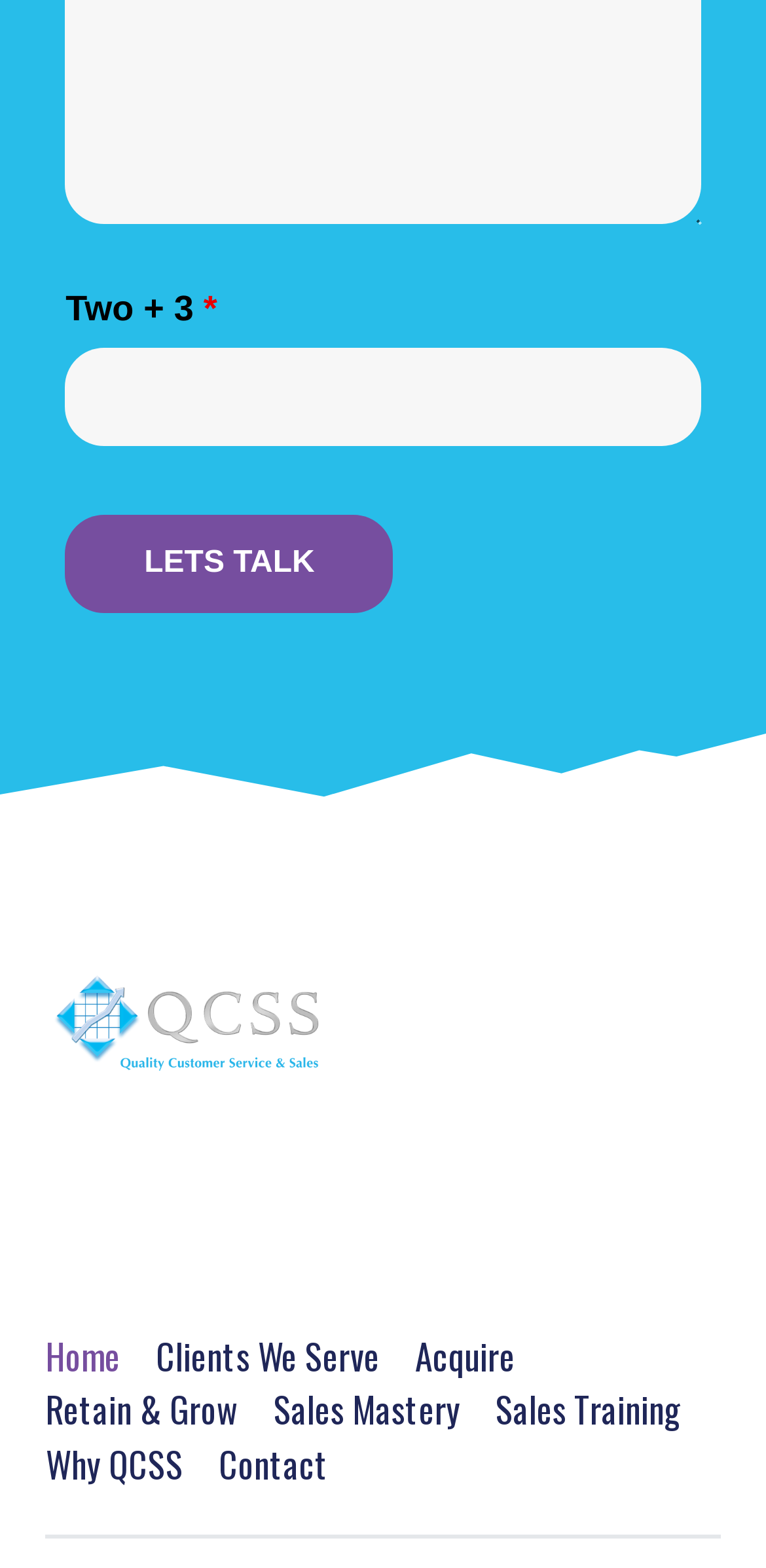Determine the bounding box coordinates of the clickable region to execute the instruction: "Contact us". The coordinates should be four float numbers between 0 and 1, denoted as [left, top, right, bottom].

[0.263, 0.917, 0.452, 0.952]